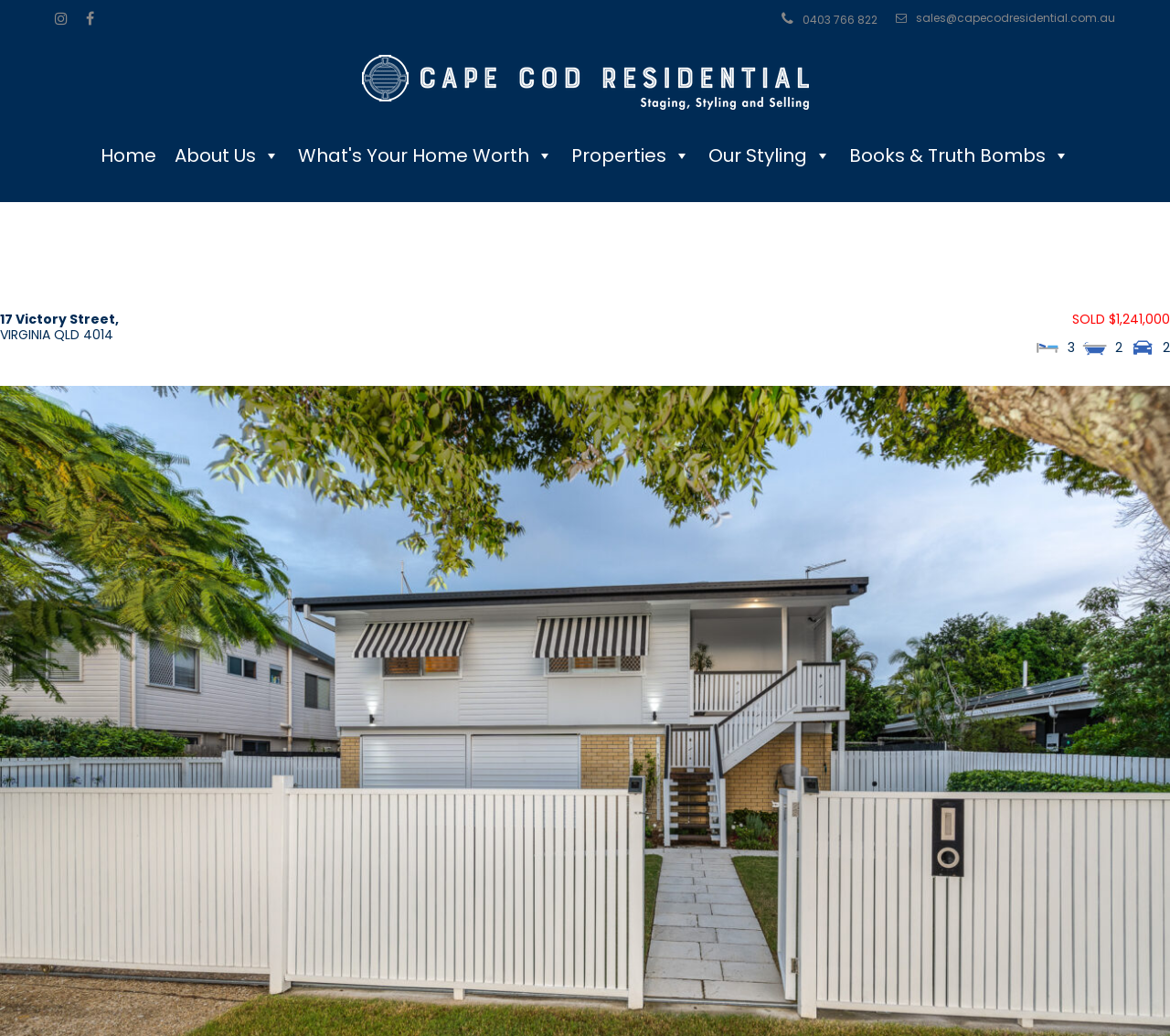What is the price of the property?
Provide a detailed answer to the question using information from the image.

The price of the property can be found in the 'SOLD $1,241,000' text element, which is located below the main heading of the webpage.